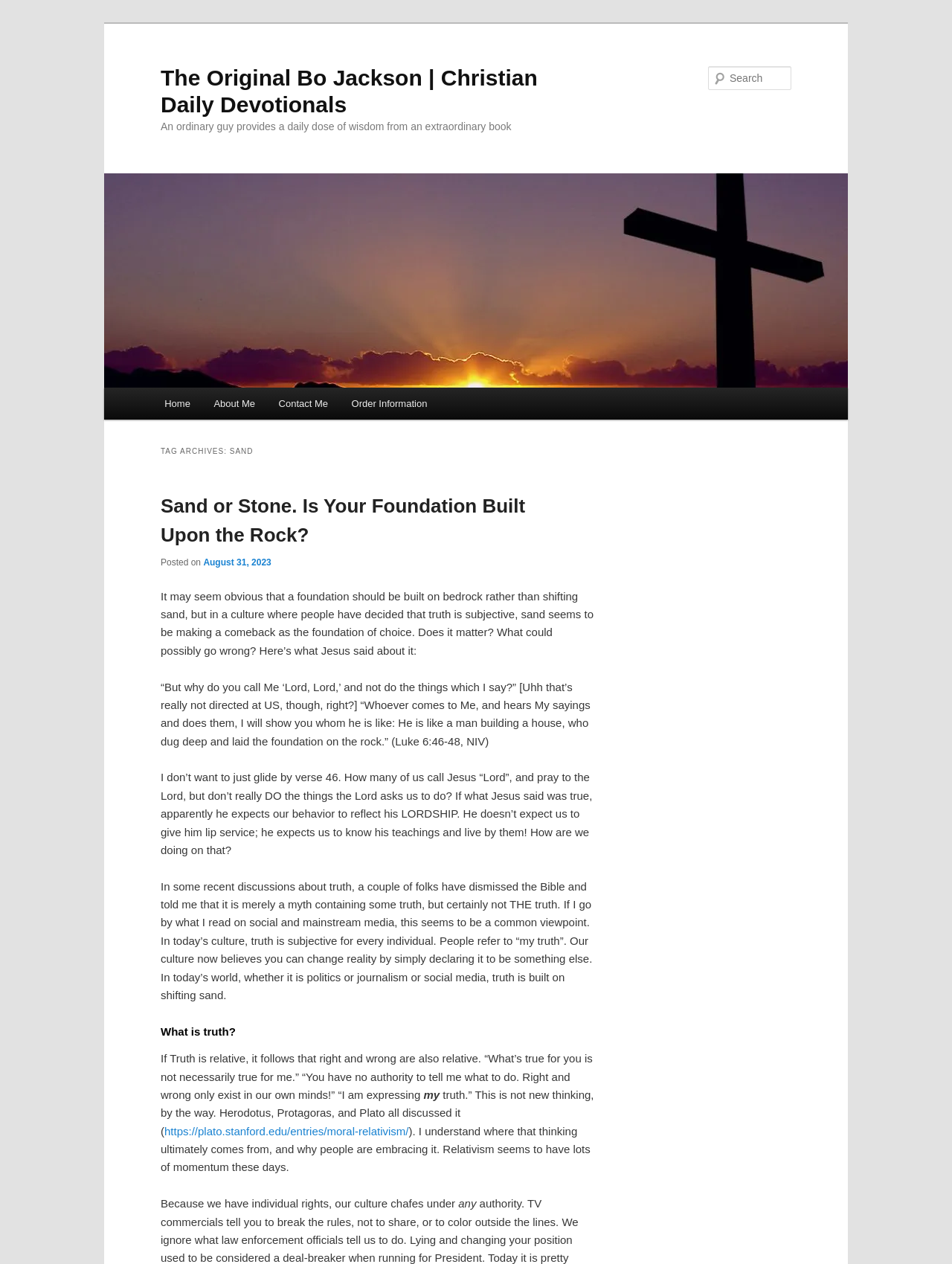What is the purpose of the search box?
Provide a detailed and well-explained answer to the question.

The search box is located at the top right corner of the webpage, and it allows users to search for specific content within the website. This suggests that the website has a large amount of content, and the search box is provided to help users quickly find what they are looking for.